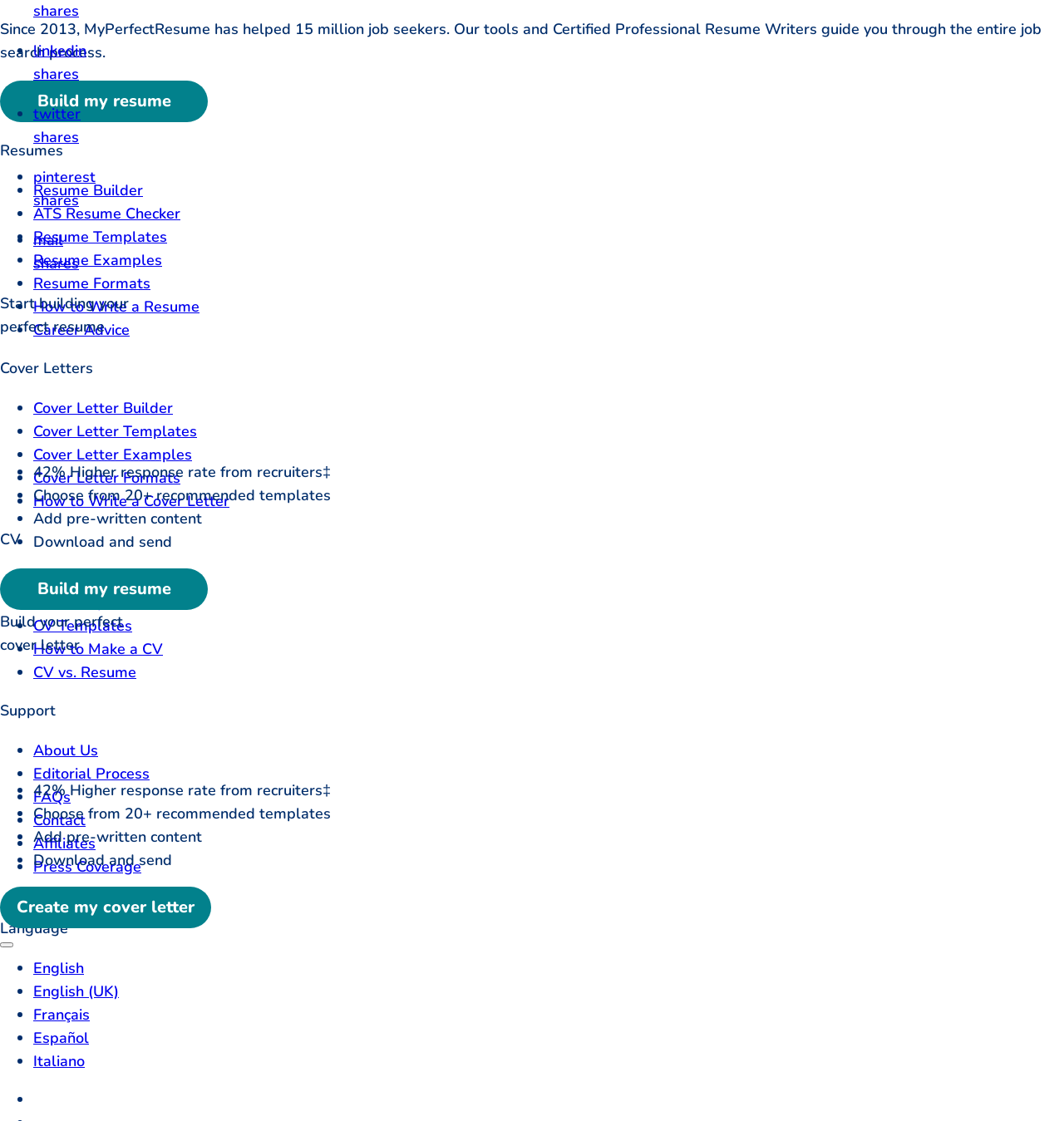Find the bounding box coordinates for the element that must be clicked to complete the instruction: "Create my cover letter". The coordinates should be four float numbers between 0 and 1, indicated as [left, top, right, bottom].

[0.016, 0.799, 0.183, 0.819]